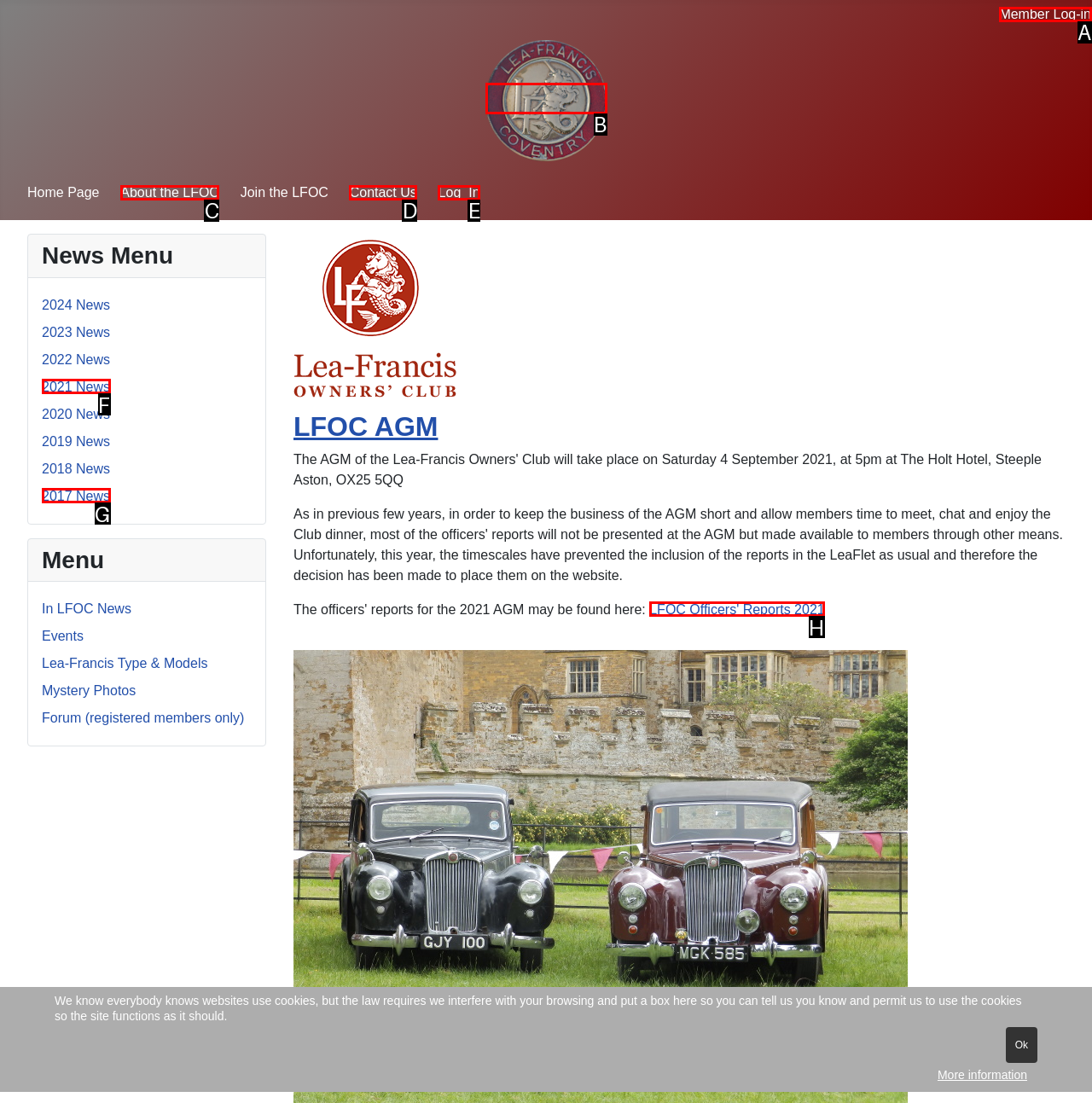Identify the HTML element I need to click to complete this task: Visit the About page Provide the option's letter from the available choices.

None